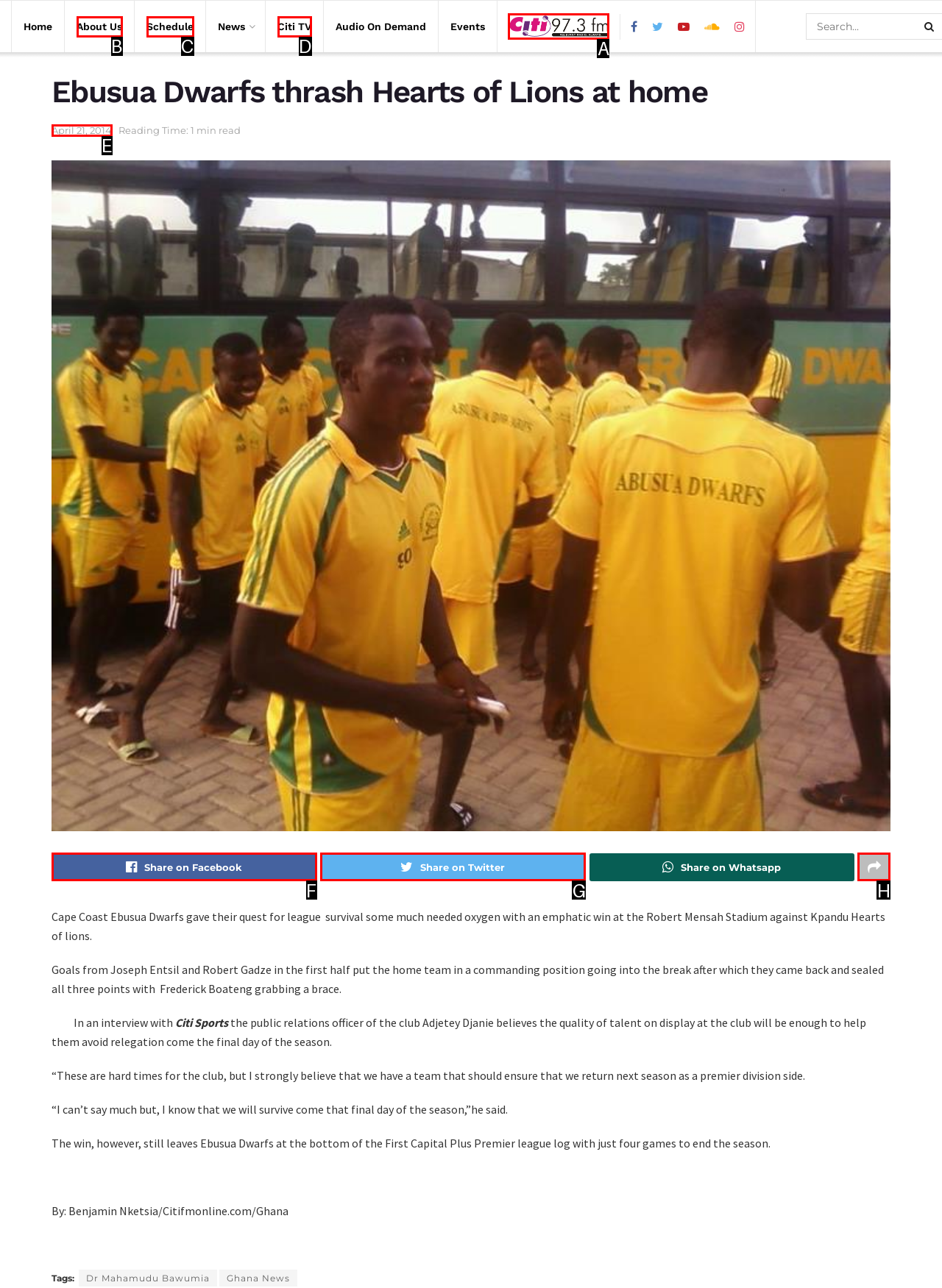Match the following description to a UI element: Citi TV
Provide the letter of the matching option directly.

D